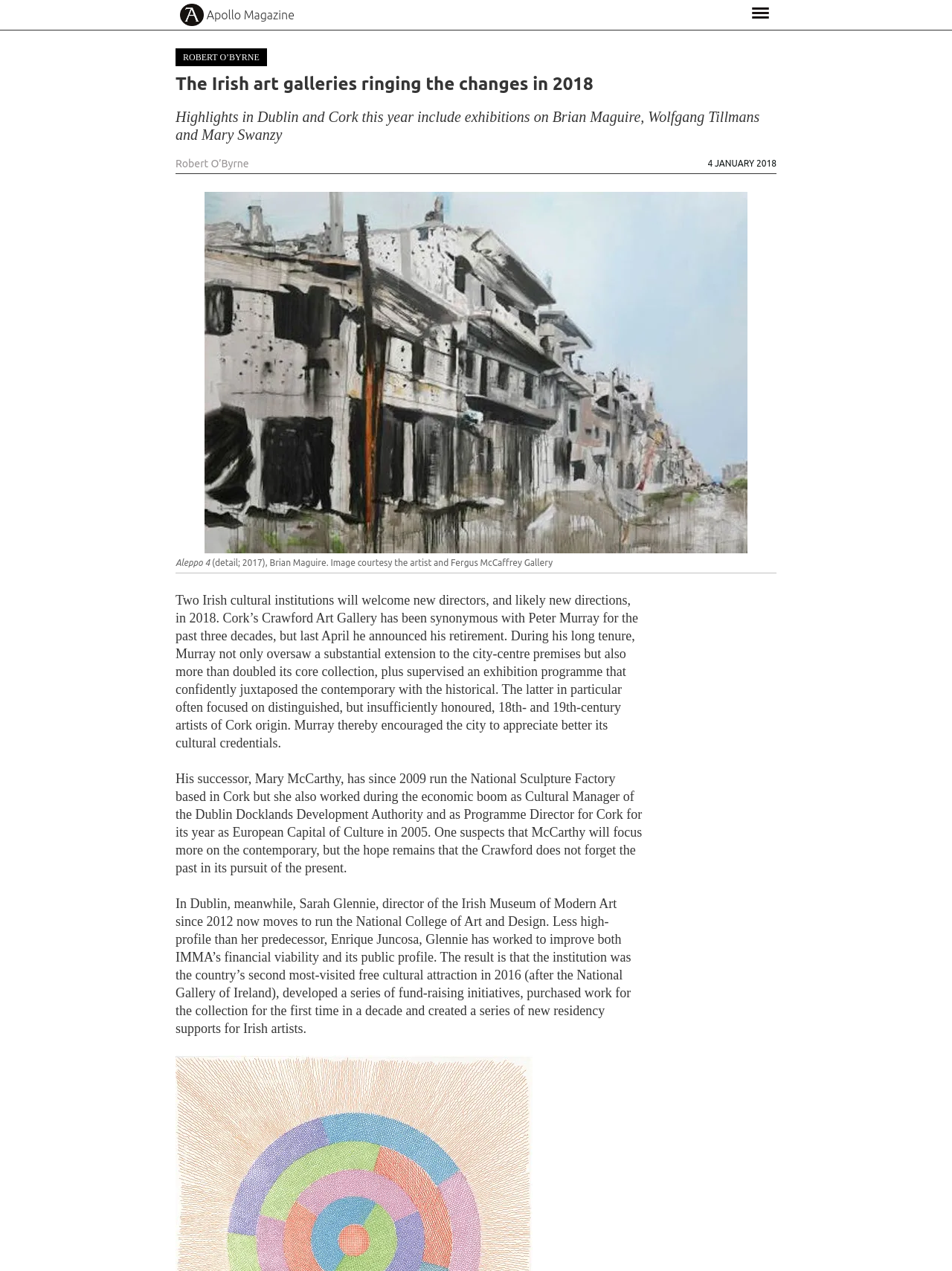Provide the bounding box for the UI element matching this description: "Apollo Magazine".

[0.217, 0.003, 0.309, 0.02]